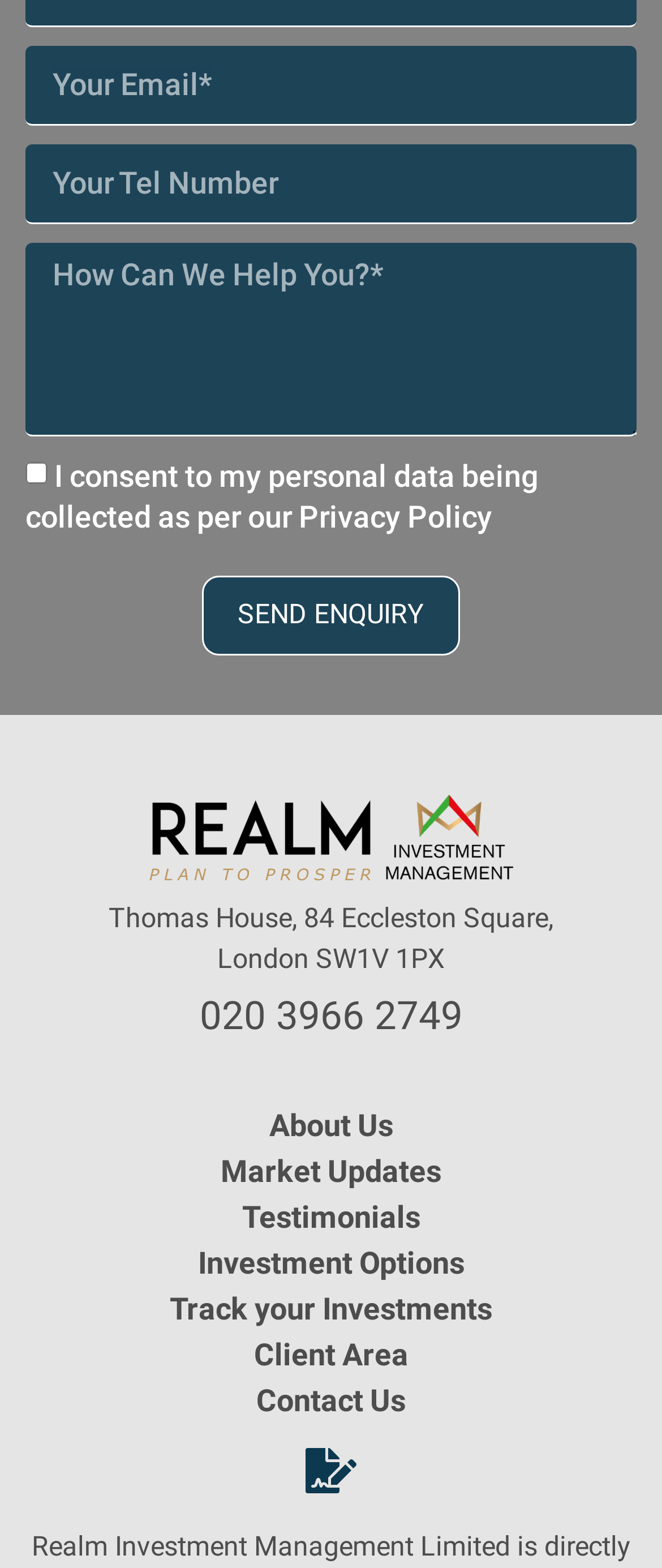Indicate the bounding box coordinates of the element that needs to be clicked to satisfy the following instruction: "Click the phone number link". The coordinates should be four float numbers between 0 and 1, i.e., [left, top, right, bottom].

None